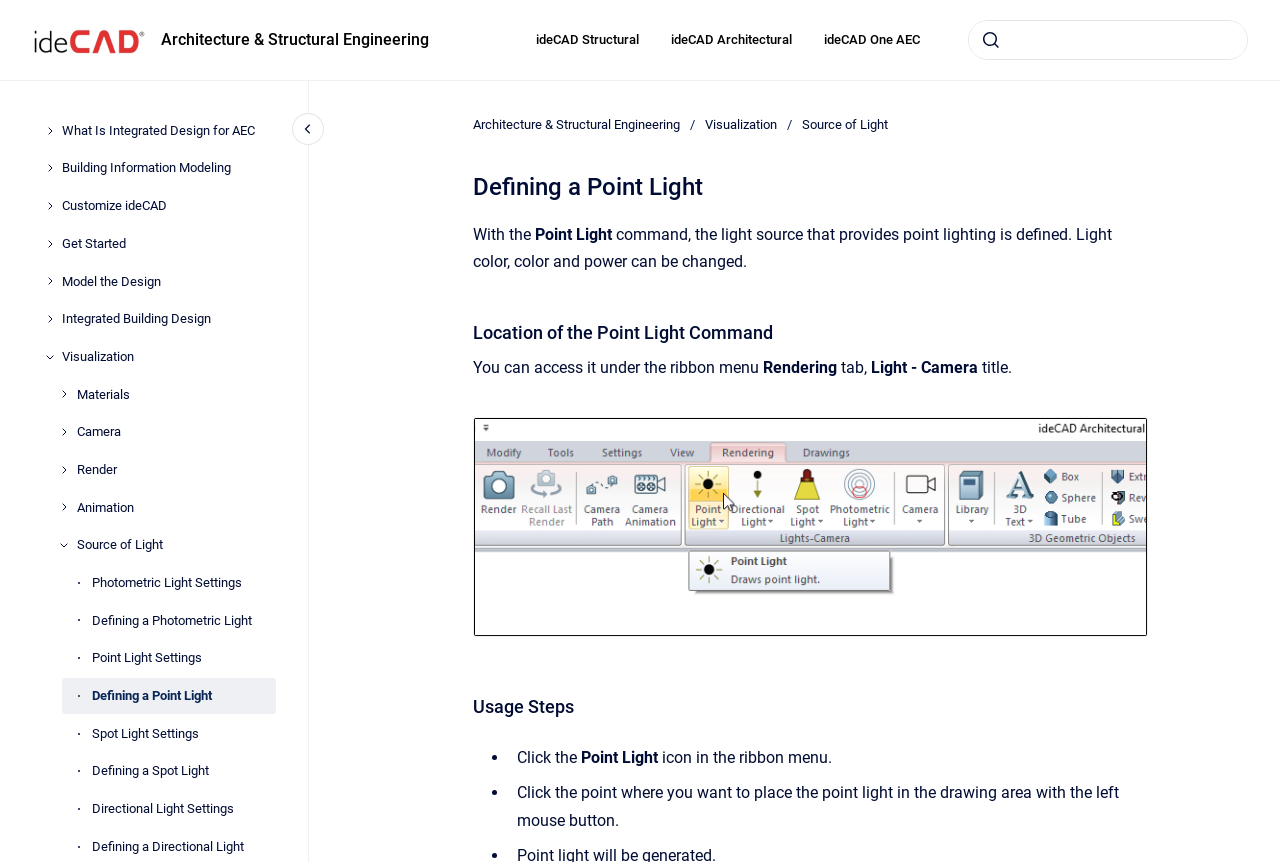Where can the Point Light command be accessed?
Give a detailed explanation using the information visible in the image.

The Point Light command can be accessed under the ribbon menu, specifically in the Rendering tab, under the Light - Camera title.